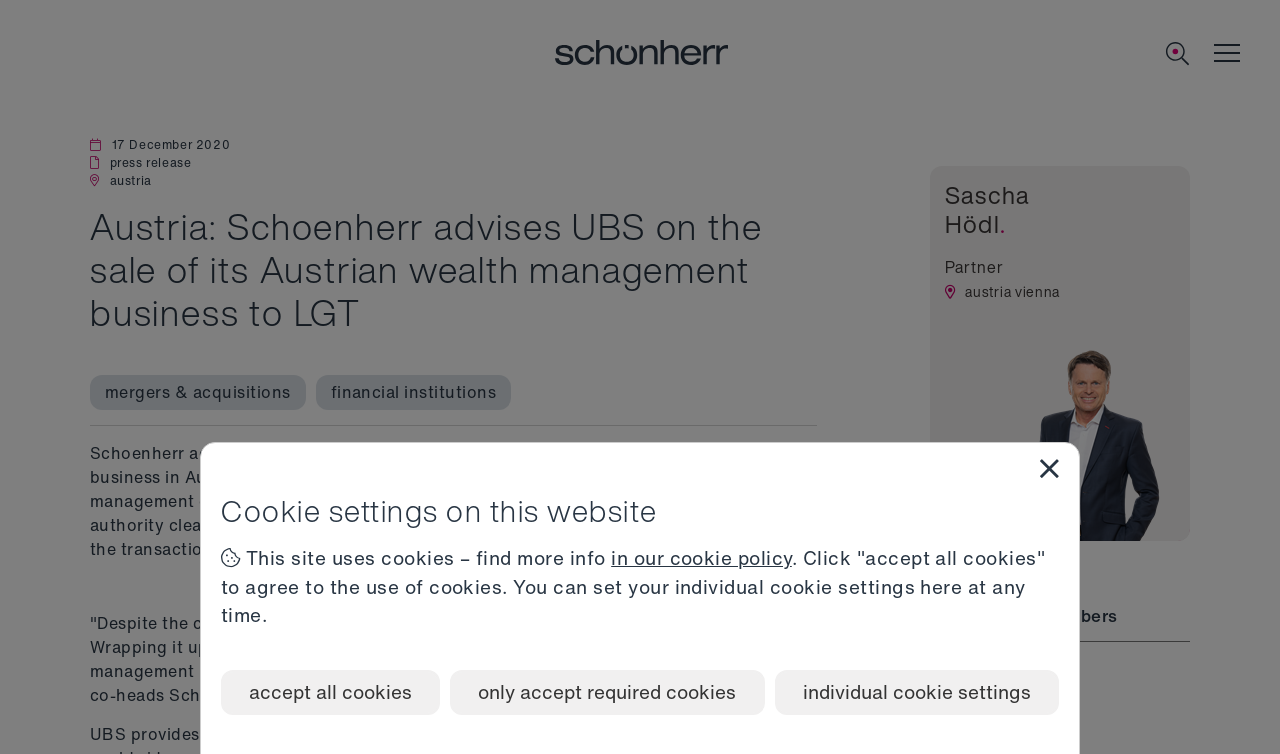Offer an in-depth caption of the entire webpage.

The webpage appears to be a press release or news article about a business transaction. At the top, there is a logo of Schoenherr, a law firm, accompanied by a link to the firm's website. To the right of the logo, there is a small image and a button to close the navigation menu.

Below the logo, there is a search bar with a button to initiate a search. Above the search bar, there is a tagline that reads "straight to the point. what are you looking for?".

The main content of the webpage is a press release dated December 17, 2020, with the title "Austria: Schoenherr advises UBS on the sale of its Austrian wealth management business to LGT". The article is divided into sections, with headings and links to related topics such as "mergers & acquisitions" and "financial institutions".

The main text of the article describes the sale of UBS's Austrian wealth management business to LGT Bank AG, with quotes from a partner at Schoenherr. There is also an image of the partner, Sascha Hödl, with his contact information and a link to download his contact details.

Further down the page, there is a section listing further team members involved in the transaction, with links to their profiles. At the bottom of the page, there is a section about cookie settings, with buttons to accept all cookies, only accept required cookies, or set individual cookie settings.

Overall, the webpage appears to be a professional news article or press release about a business transaction, with a focus on the law firm Schoenherr and its involvement in the deal.